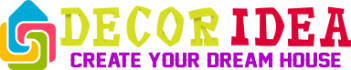Provide a brief response to the question using a single word or phrase: 
What color is the tagline?

Purple